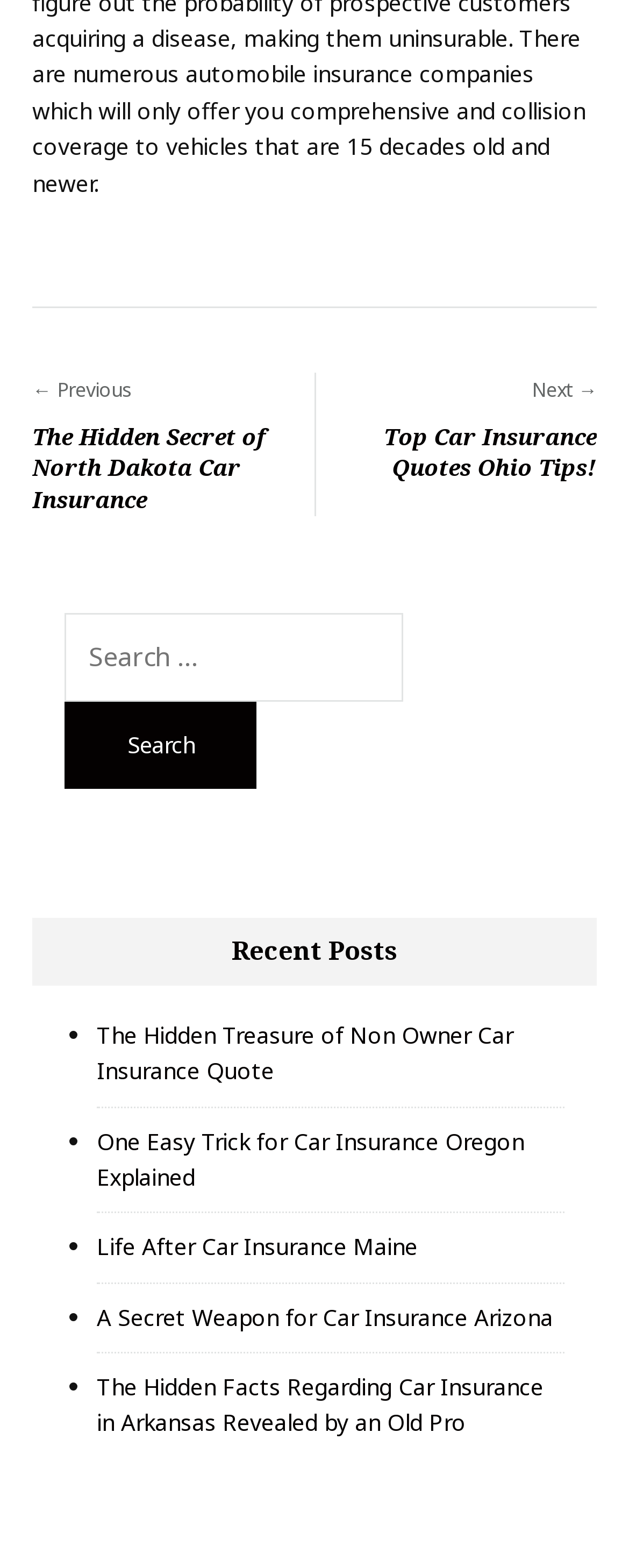Using the information shown in the image, answer the question with as much detail as possible: What is the direction of the 'Next' button?

The 'Next' button is located at the top of the webpage, next to the 'Previous' button. The 'Next' button has an arrow pointing to the right, indicating that it is used to navigate to the next page of posts.